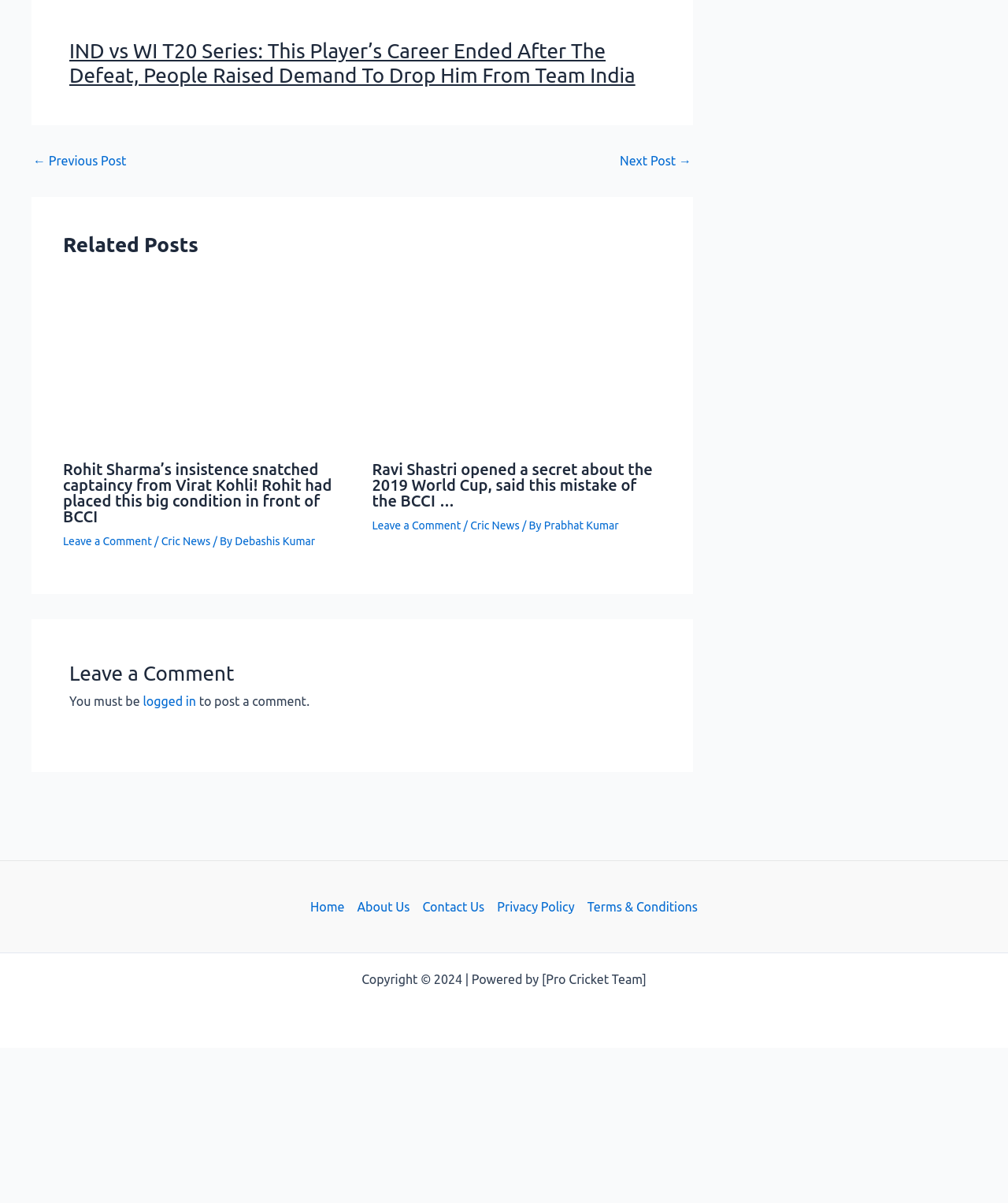Point out the bounding box coordinates of the section to click in order to follow this instruction: "Go to the next post".

[0.615, 0.129, 0.686, 0.139]